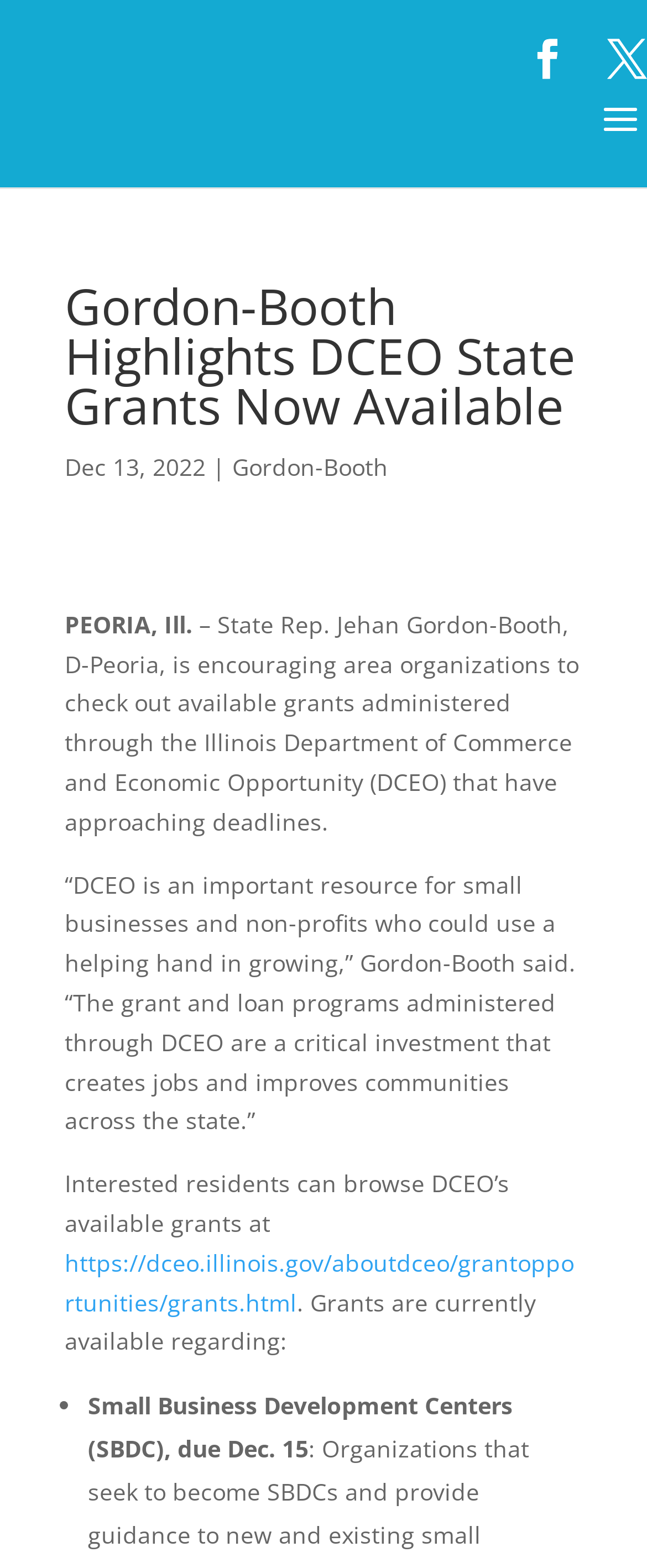Review the image closely and give a comprehensive answer to the question: Who is encouraging area organizations to check out available grants?

According to the webpage, State Rep. Jehan Gordon-Booth, D-Peoria, is encouraging area organizations to check out available grants administered through the Illinois Department of Commerce and Economic Opportunity (DCEO) that have approaching deadlines.